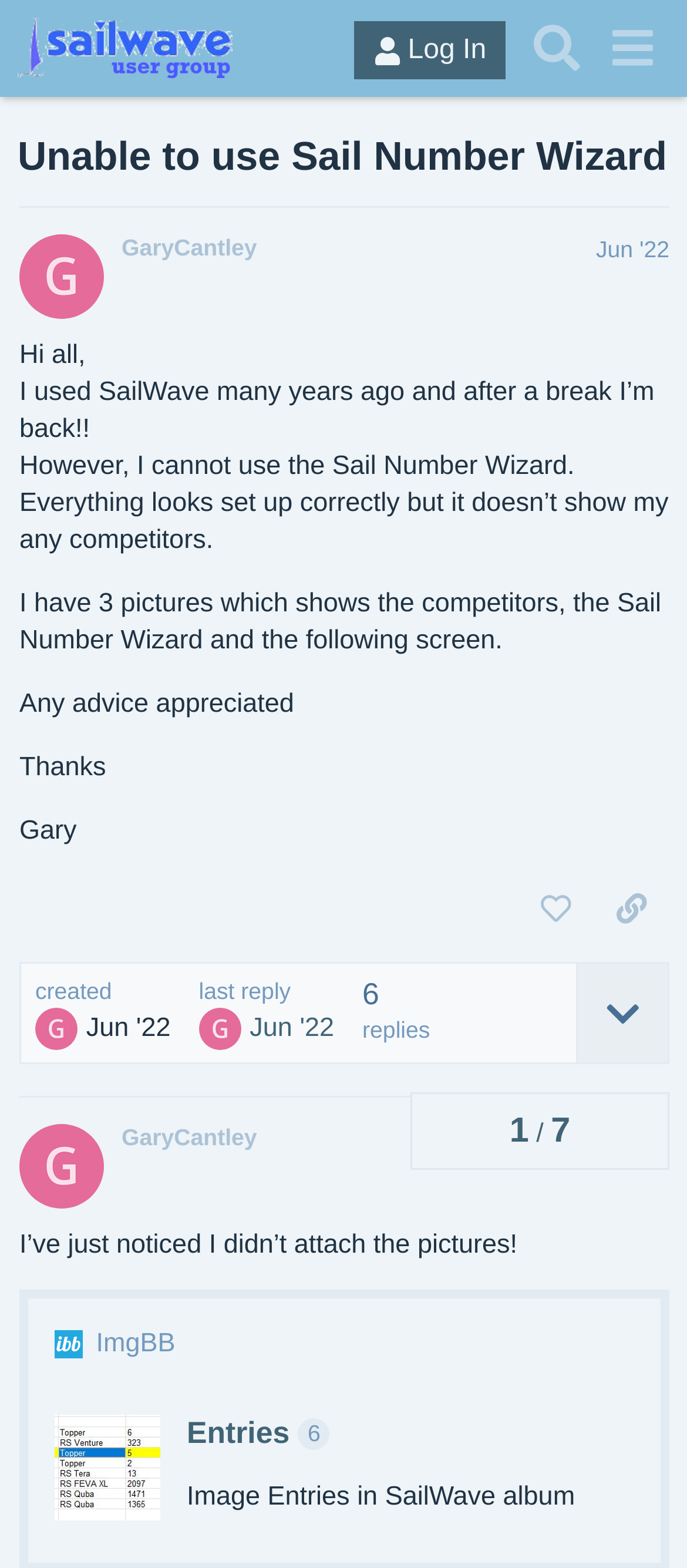Determine the bounding box coordinates for the UI element with the following description: "parent_node: Jun '22". The coordinates should be four float numbers between 0 and 1, represented as [left, top, right, bottom].

[0.289, 0.647, 0.364, 0.666]